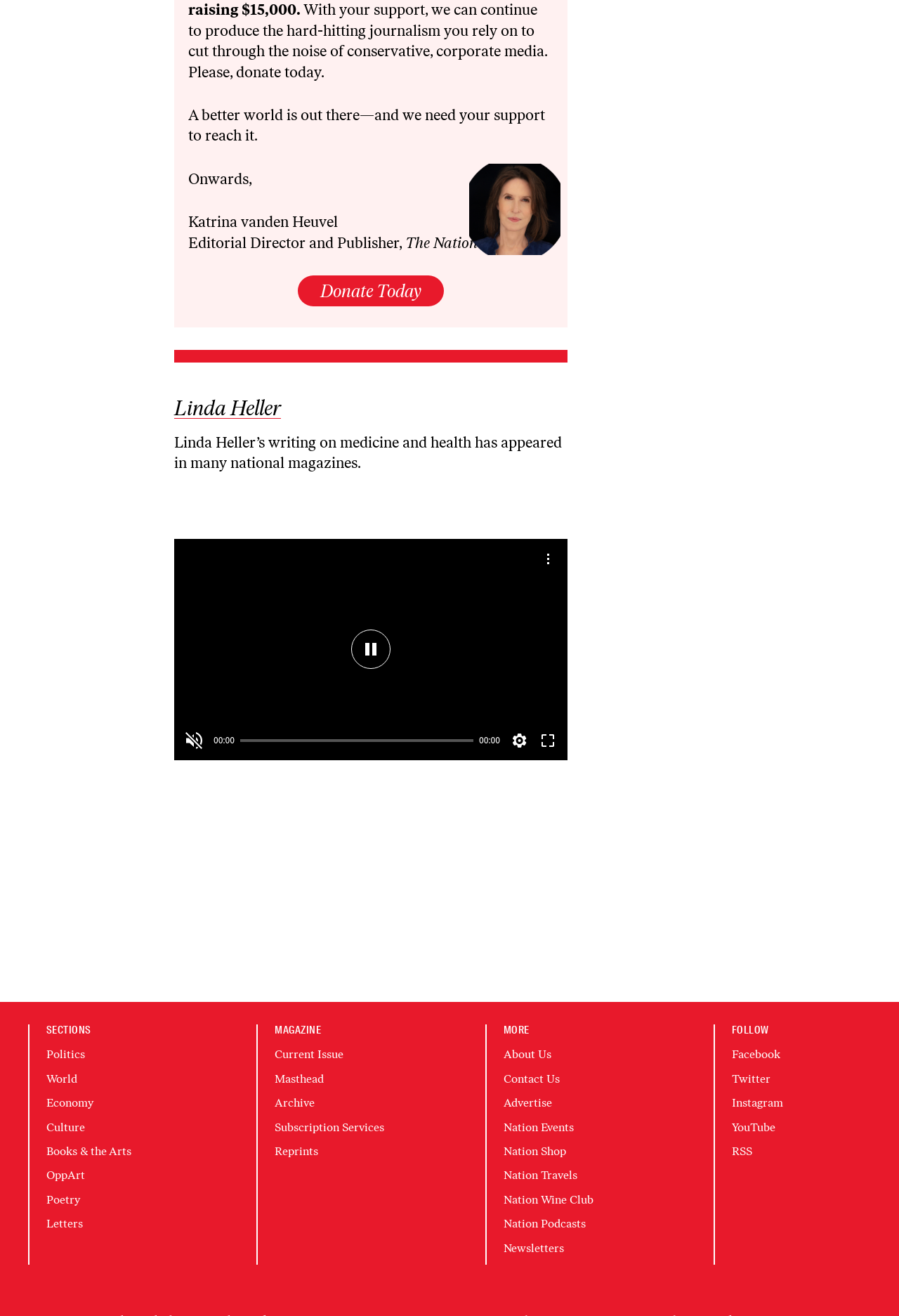Find the bounding box coordinates of the clickable area that will achieve the following instruction: "Donate to support the journalism".

[0.325, 0.216, 0.5, 0.229]